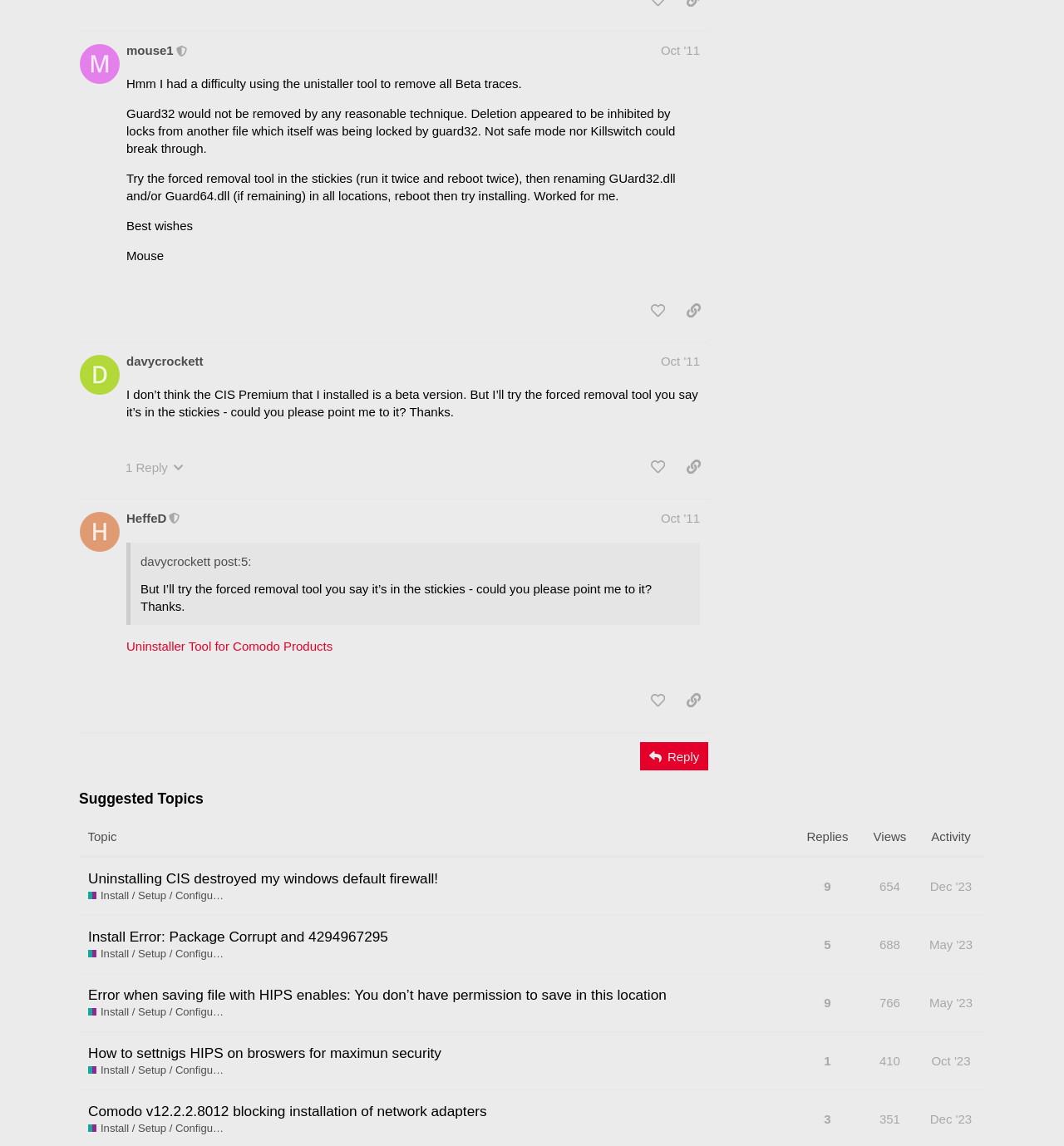Please find and report the bounding box coordinates of the element to click in order to perform the following action: "Search for a deal". The coordinates should be expressed as four float numbers between 0 and 1, in the format [left, top, right, bottom].

None